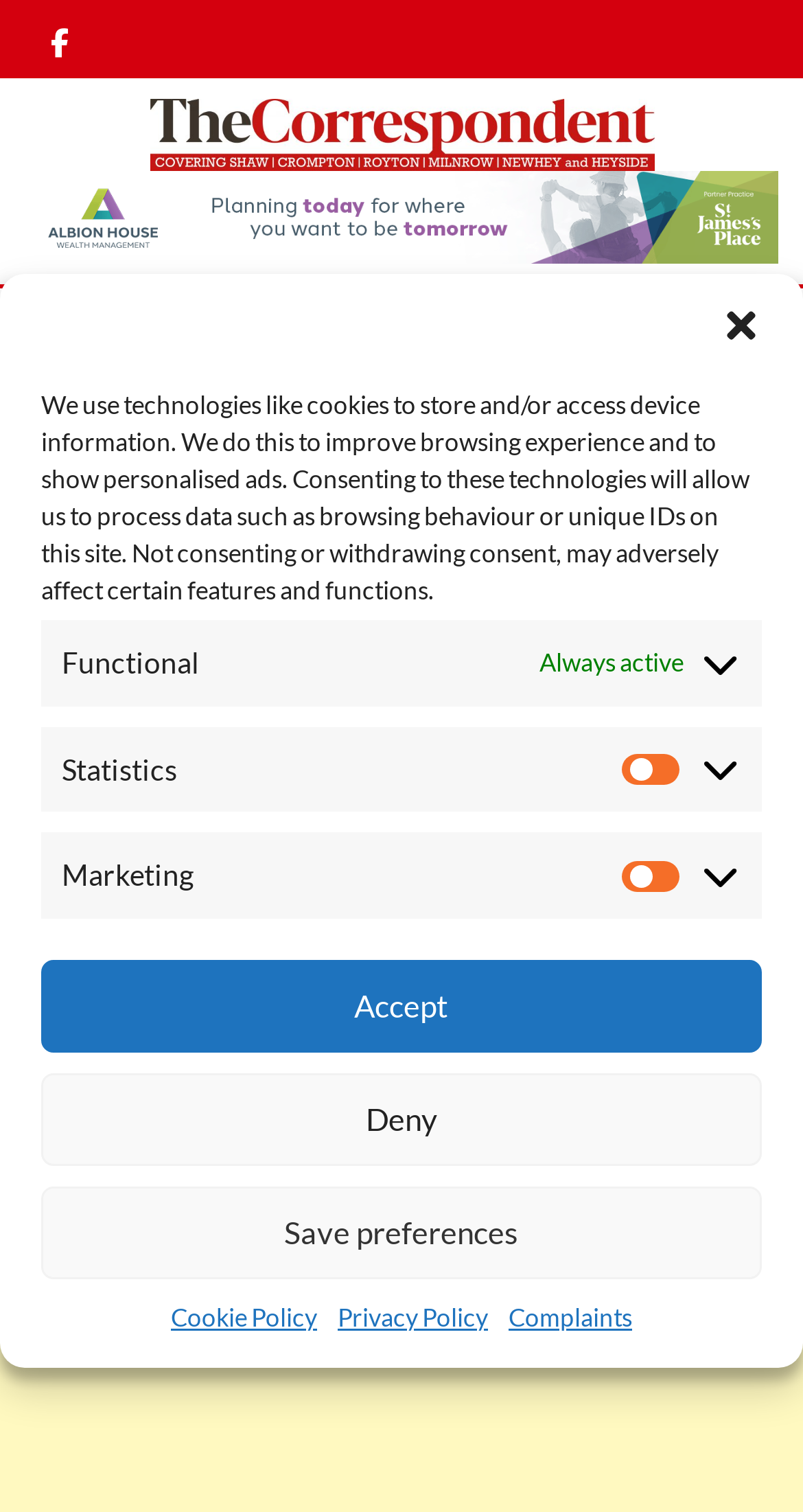Identify the bounding box coordinates of the region that needs to be clicked to carry out this instruction: "Visit the Shaw, Crompton and Royton Correspondent page". Provide these coordinates as four float numbers ranging from 0 to 1, i.e., [left, top, right, bottom].

[0.186, 0.071, 0.814, 0.095]